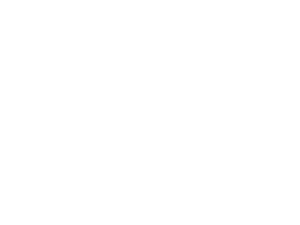Use a single word or phrase to answer the question:
Who is the target audience of Tea House Times?

Enthusiasts and professionals